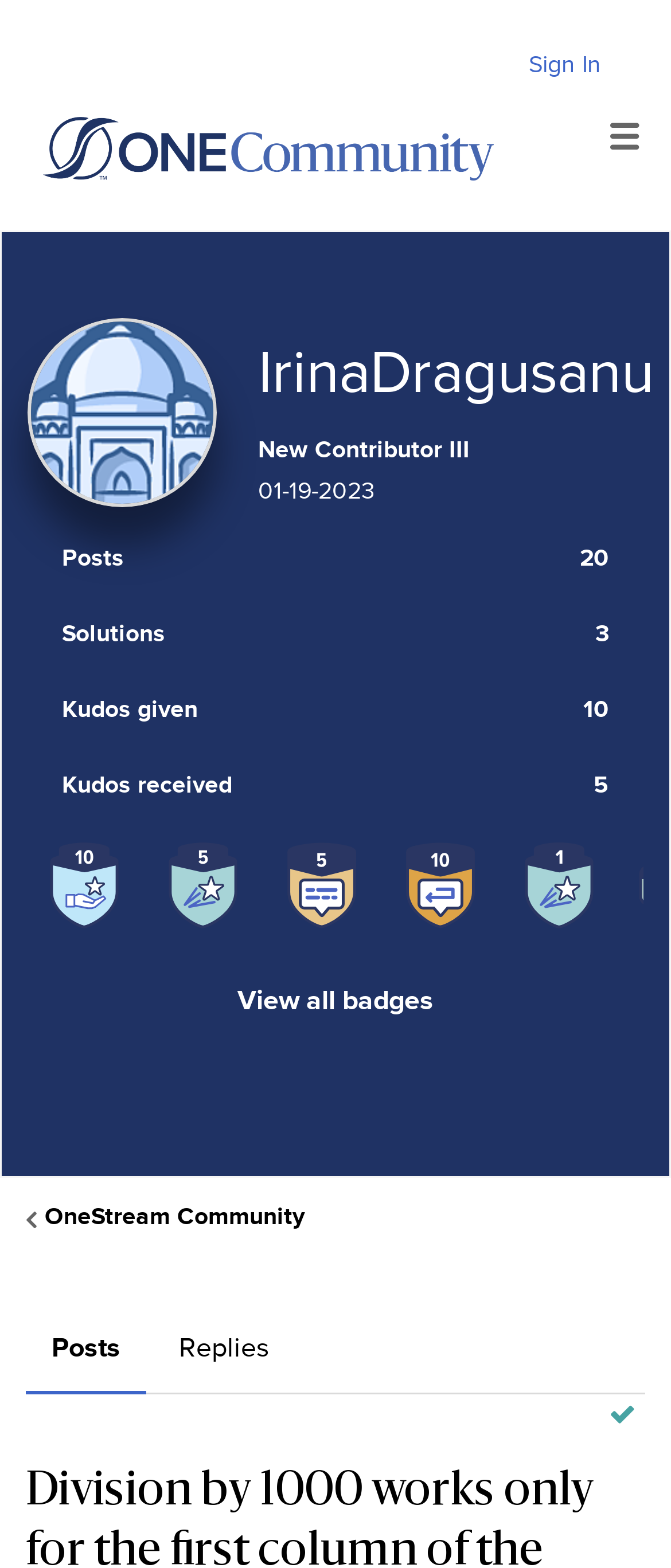Specify the bounding box coordinates of the area to click in order to execute this command: 'View all badges'. The coordinates should consist of four float numbers ranging from 0 to 1, and should be formatted as [left, top, right, bottom].

[0.354, 0.625, 0.646, 0.651]